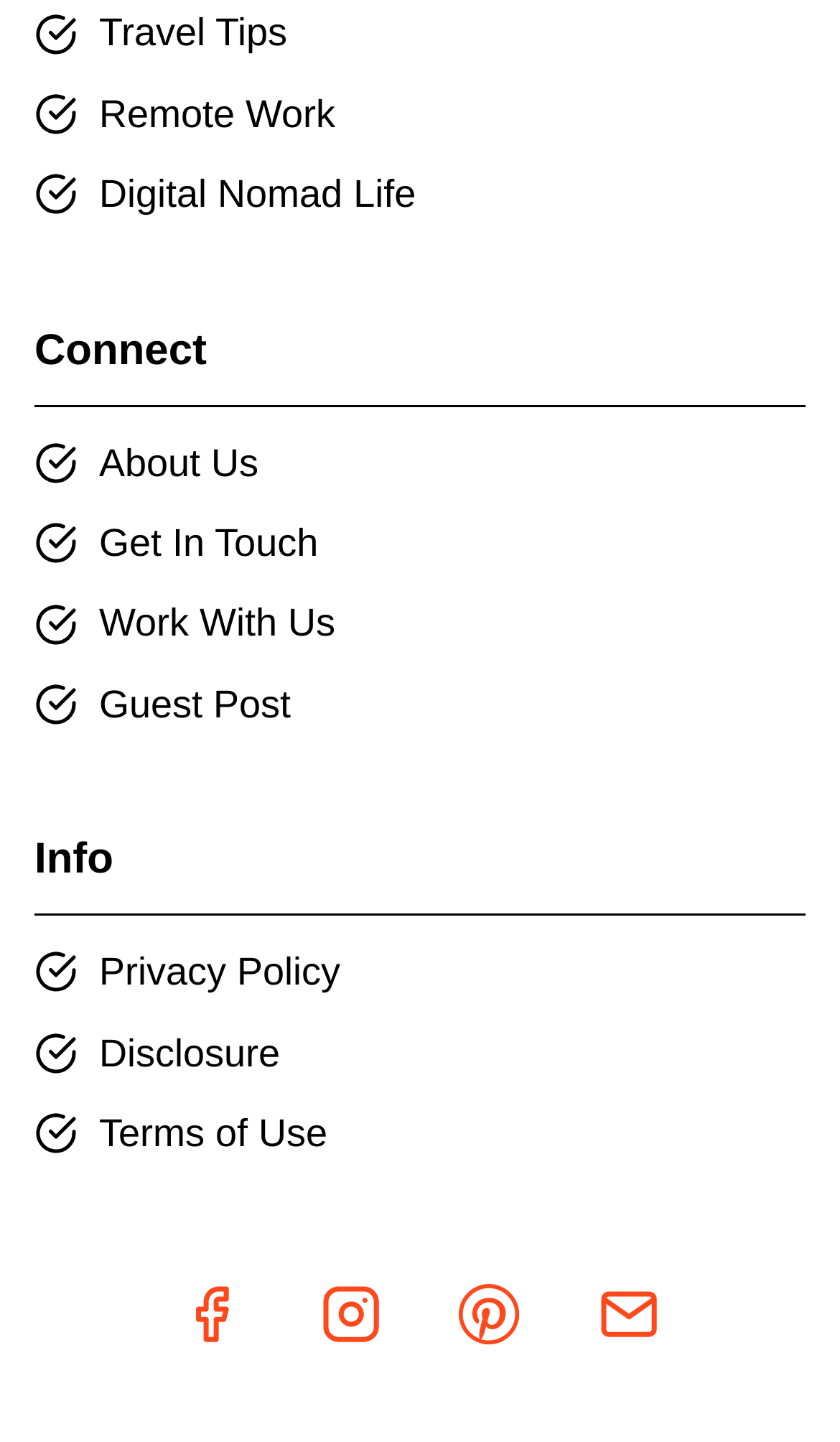What is the orientation of the separator elements?
Look at the image and answer the question using a single word or phrase.

Horizontal